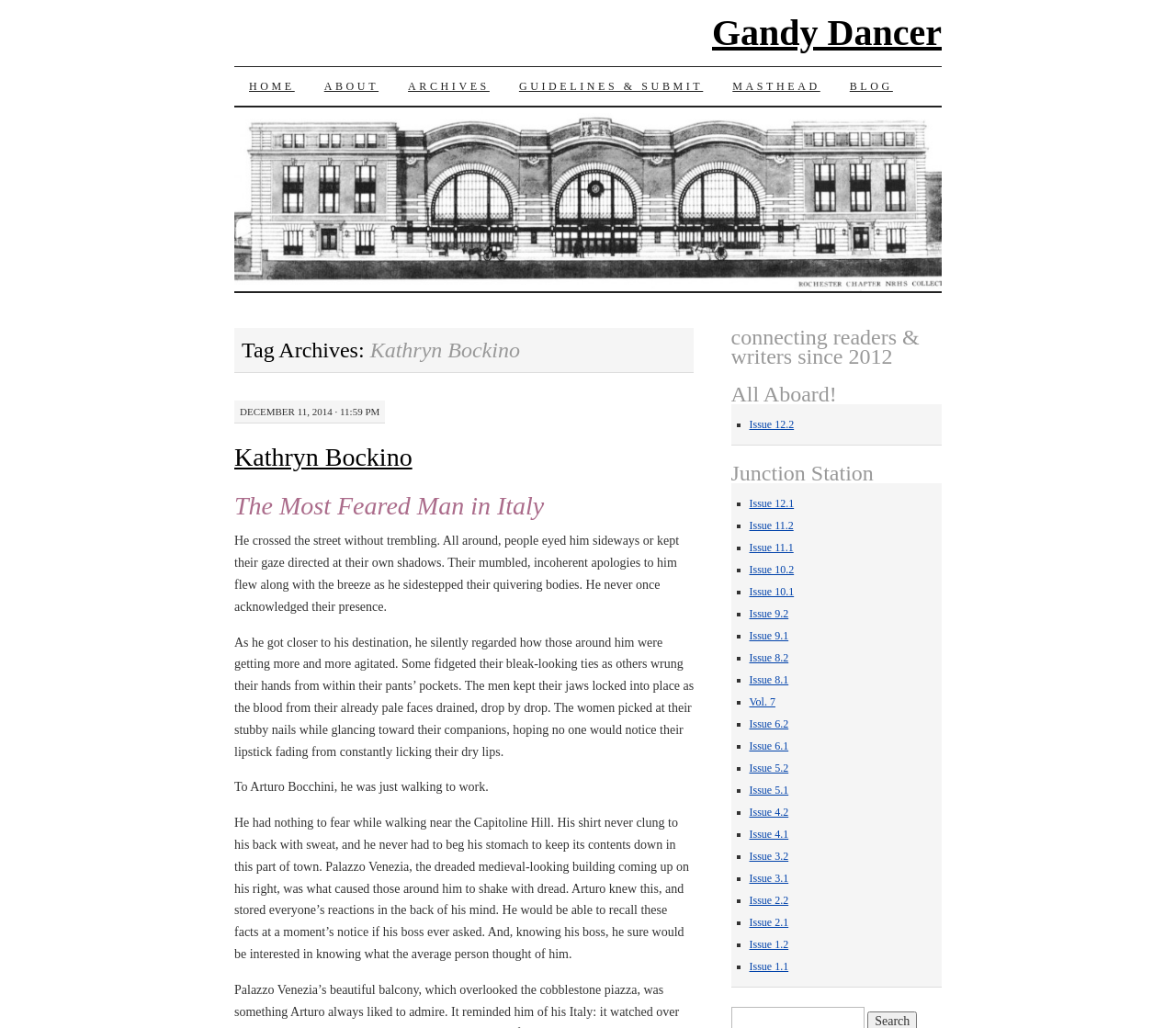Determine the bounding box coordinates for the HTML element described here: "Guidelines & Submit".

[0.429, 0.065, 0.61, 0.103]